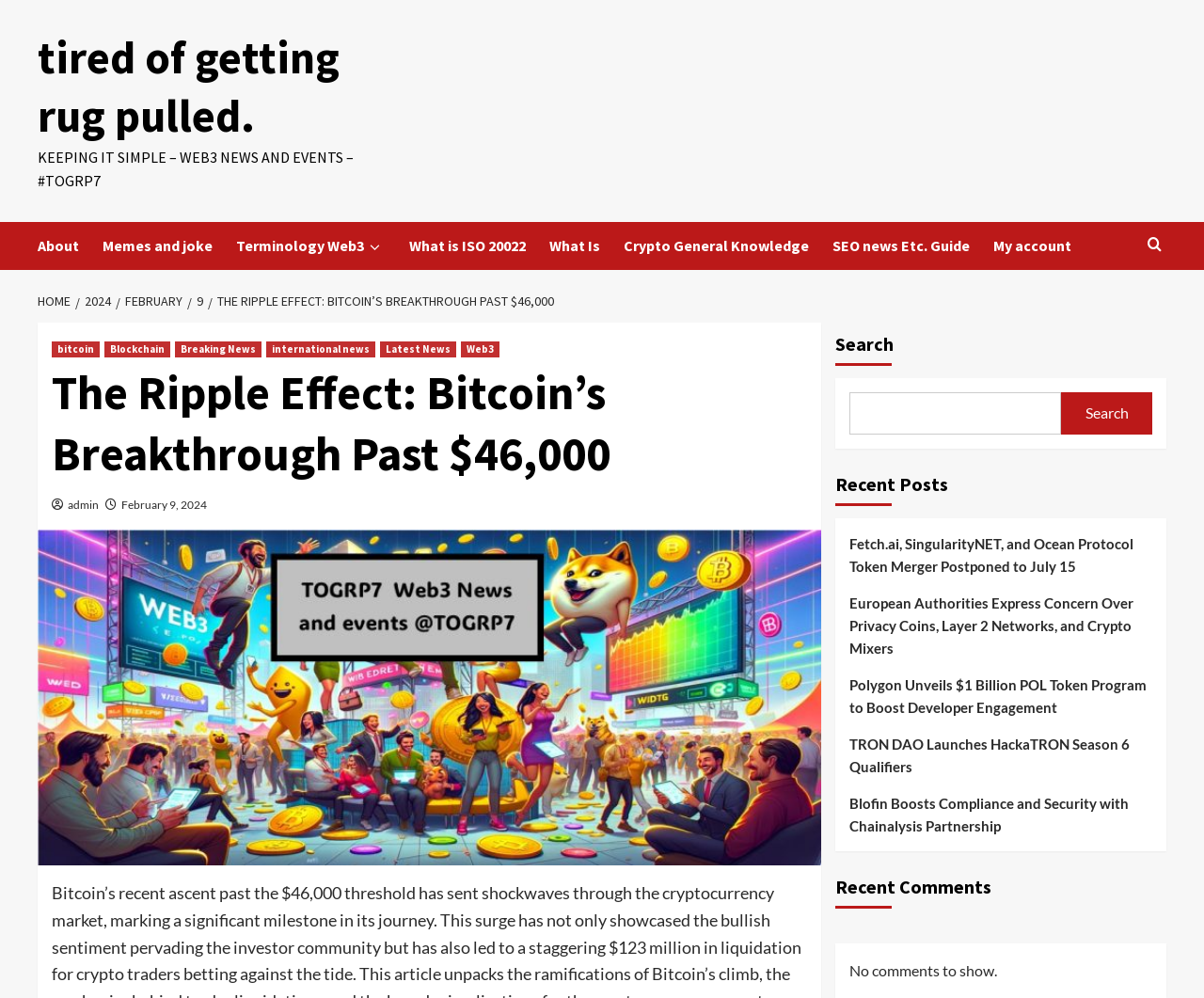Please identify the bounding box coordinates of the clickable region that I should interact with to perform the following instruction: "Go to the About page". The coordinates should be expressed as four float numbers between 0 and 1, i.e., [left, top, right, bottom].

[0.031, 0.222, 0.085, 0.27]